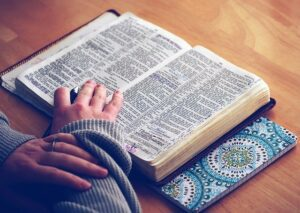Paint a vivid picture with your description of the image.

The image depicts a close-up of a person's hand resting on an open Bible, highlighting the rich texture of the pages filled with text. The Bible is placed on a wooden surface, suggesting a soothing and contemplative environment. Next to it lies a colorful case or cover, adorned with intricate patterns, which adds a touch of vibrancy to the scene. This visual representation emphasizes the importance of religious texts in personal reflection and study, aligning with the broader theme of exploring the relationship between religion and happiness, as discussed in associated research. The study indicates that a significant portion of the world’s population identifies with a religious group, showcasing the universal nature of faith as a source of comfort and community for many.